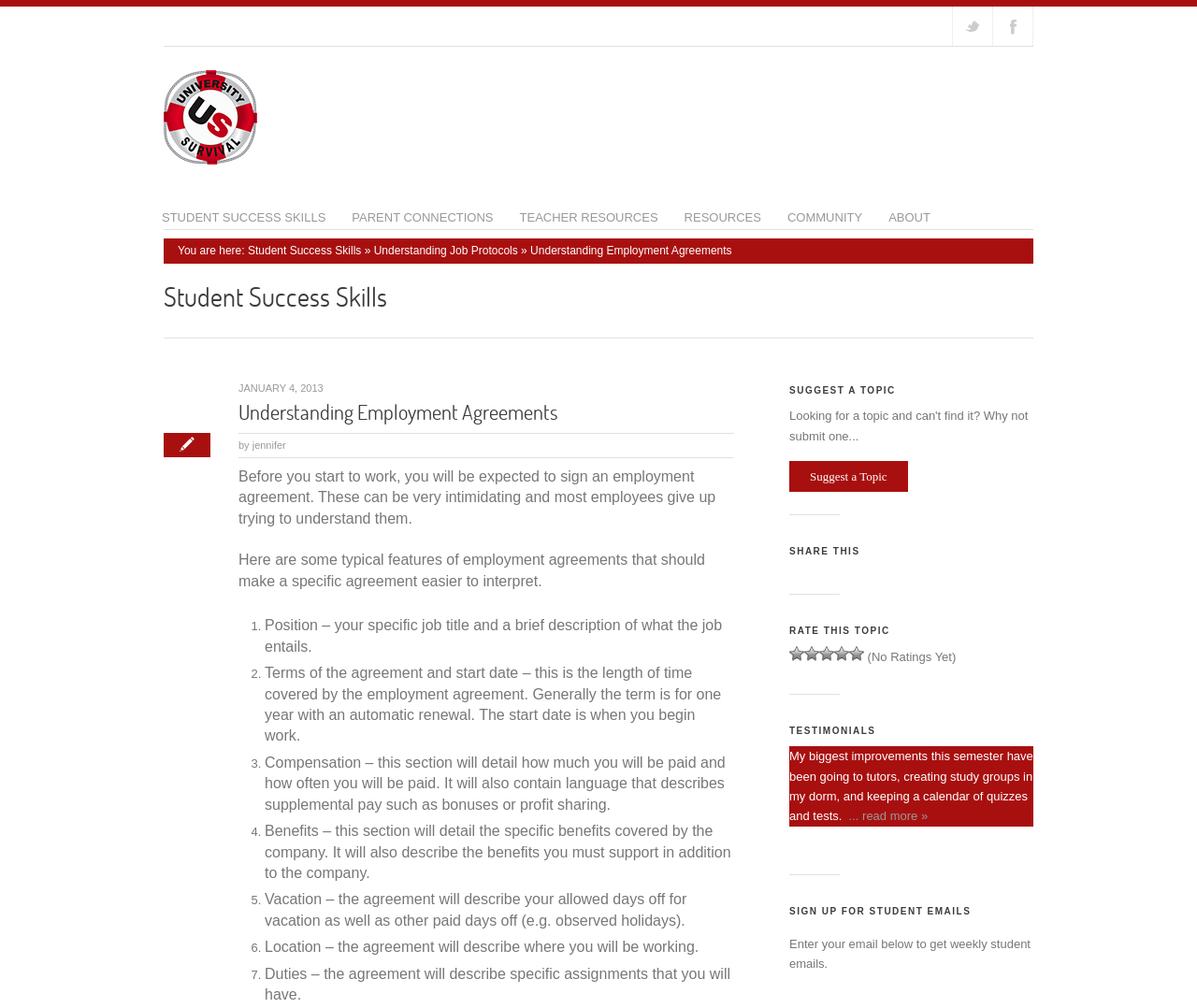Carefully observe the image and respond to the question with a detailed answer:
What is the rating system used on the webpage?

The webpage uses a 5-star rating system, which is evident from the images of 1 to 5 stars located below the 'RATE THIS TOPIC' heading. Users can rate the topic using this system.